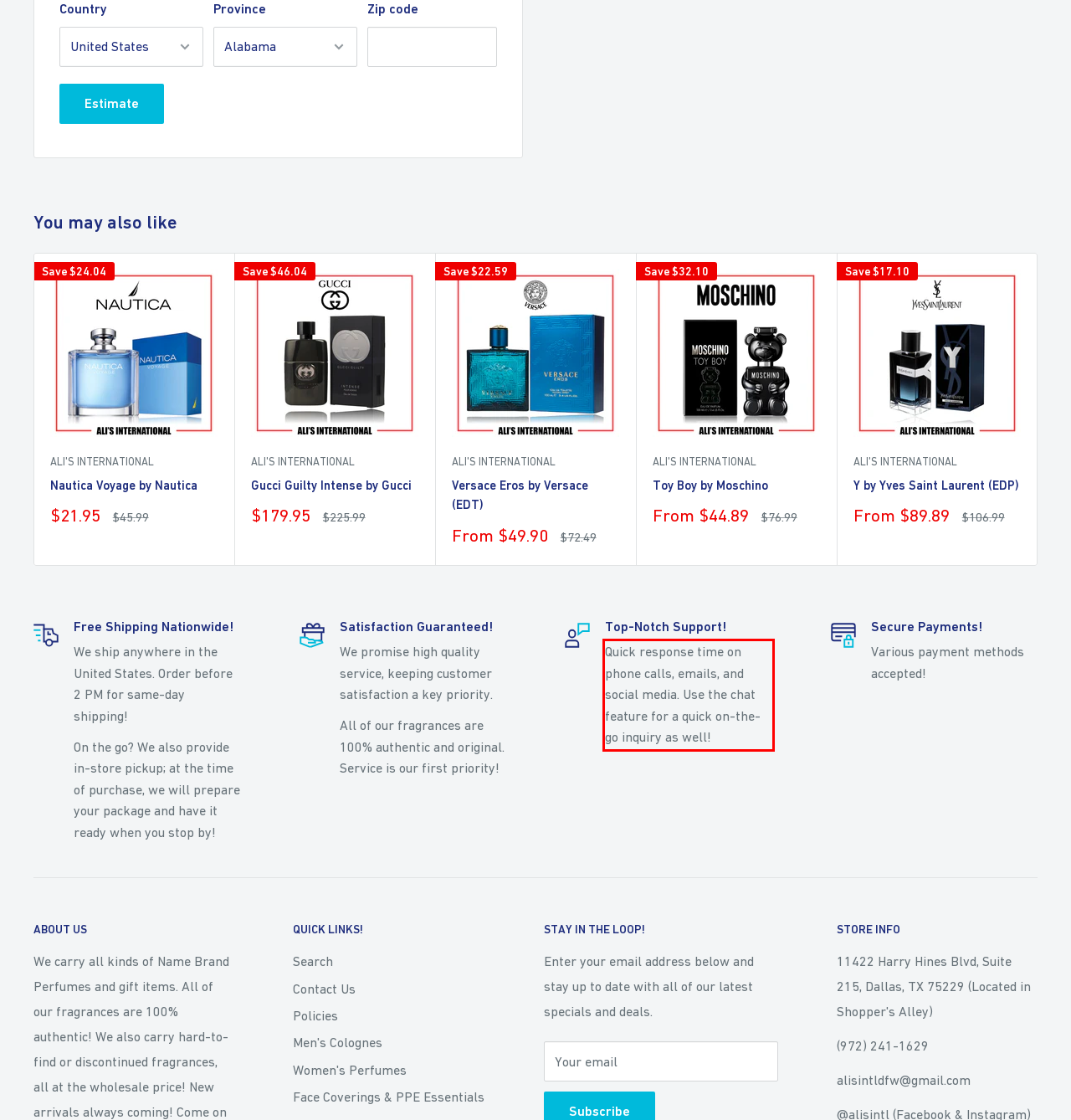Identify and extract the text within the red rectangle in the screenshot of the webpage.

Quick response time on phone calls, emails, and social media. Use the chat feature for a quick on-the-go inquiry as well!